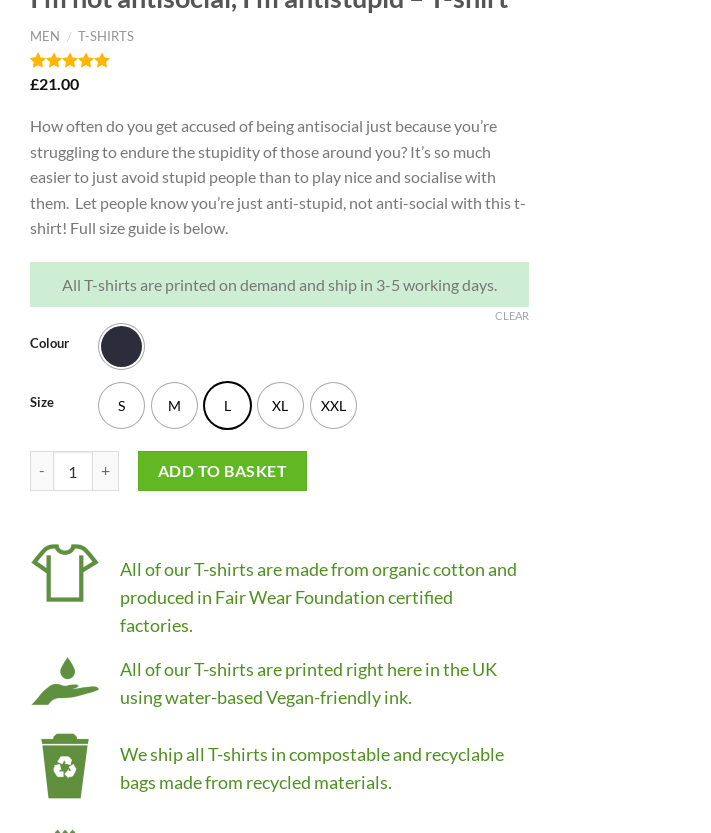What is the estimated shipping time?
Using the image as a reference, give a one-word or short phrase answer.

3-5 working days